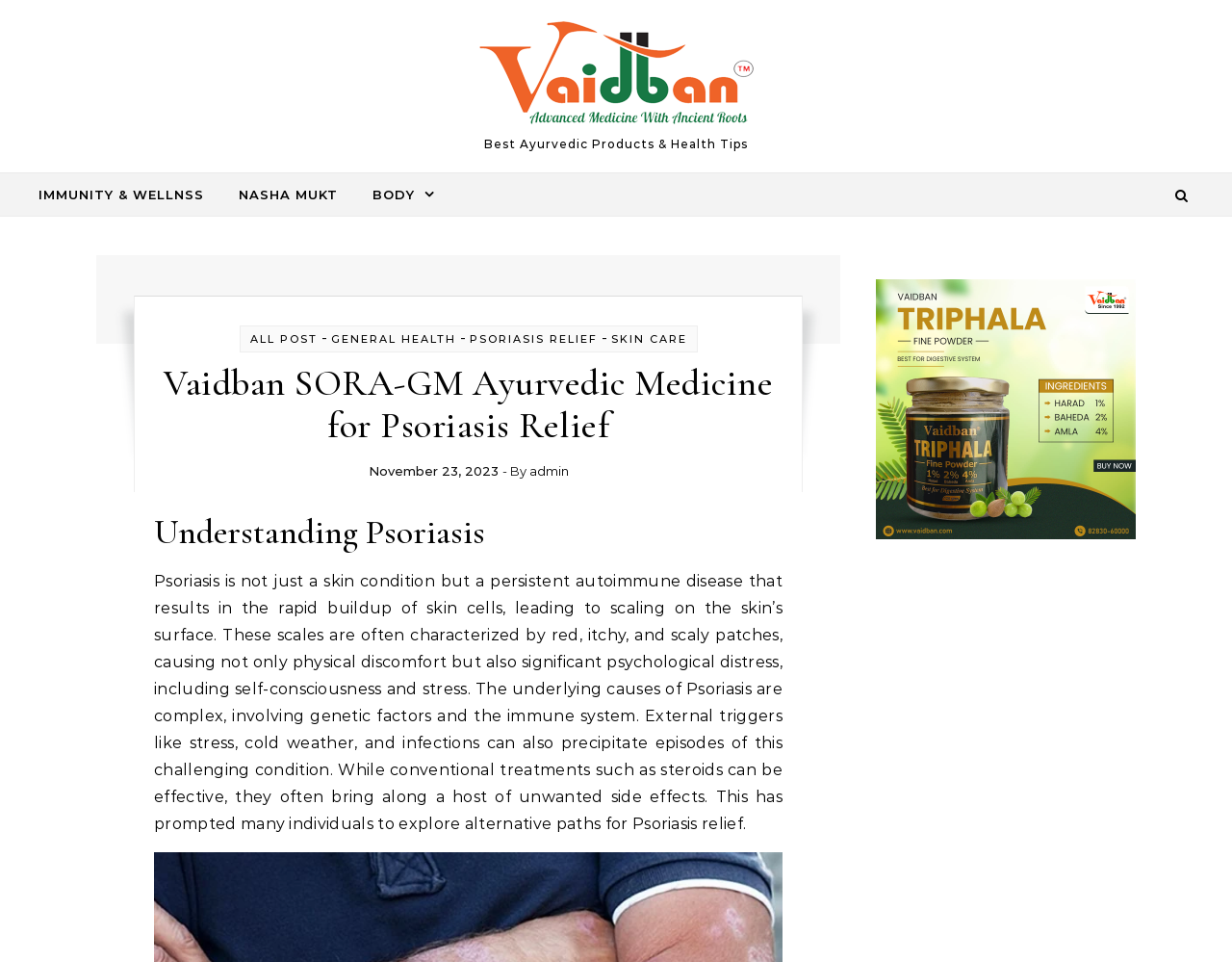Refer to the screenshot and answer the following question in detail:
What is the main topic of the webpage?

Based on the webpage content, the main topic is about Psoriasis Relief, which is evident from the heading 'Vaidban SORA-GM Ayurvedic Medicine for Psoriasis Relief' and the detailed description of Psoriasis as an autoimmune disease.